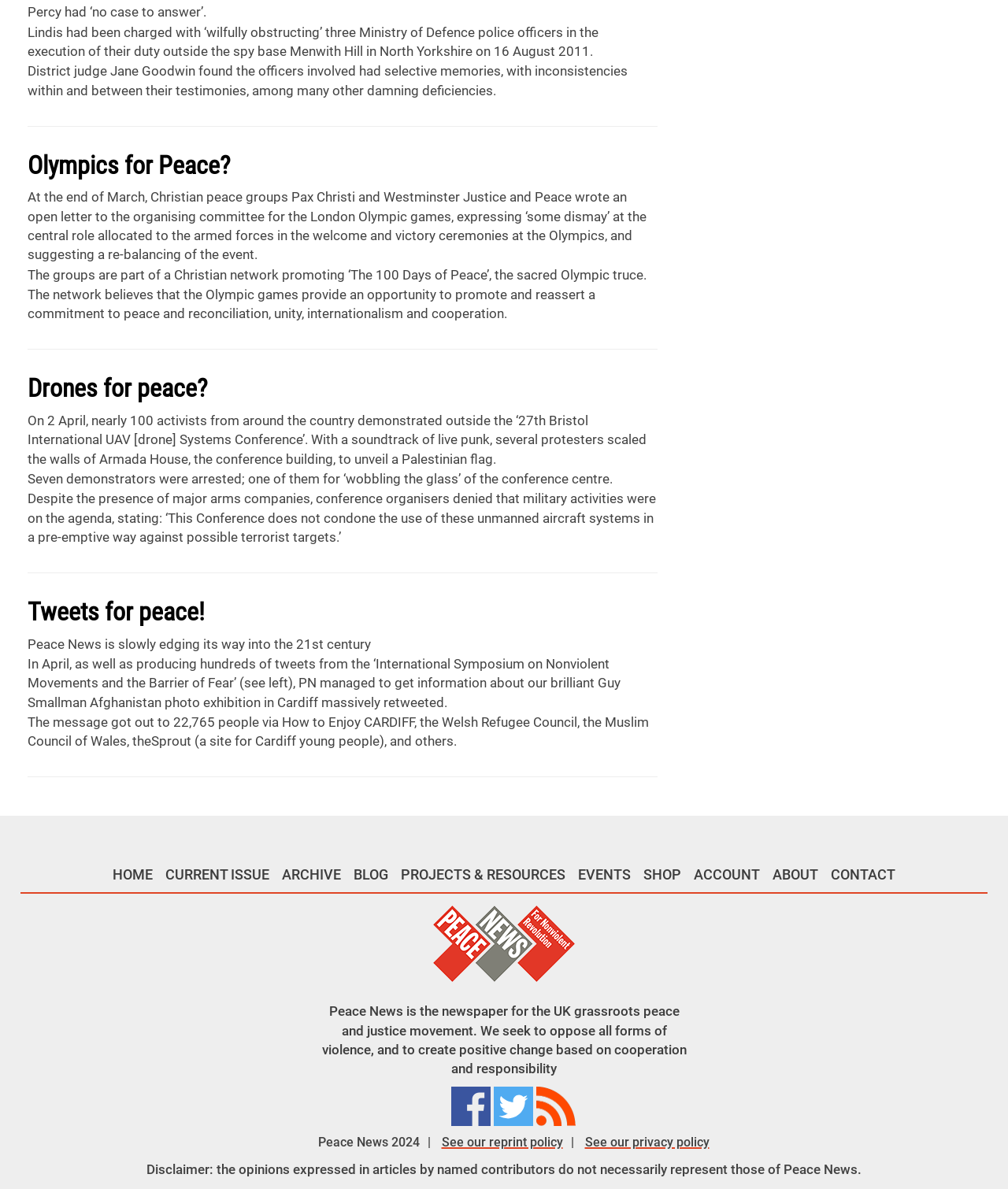Locate the bounding box coordinates of the clickable element to fulfill the following instruction: "Click the 'HOME' link". Provide the coordinates as four float numbers between 0 and 1 in the format [left, top, right, bottom].

[0.107, 0.72, 0.156, 0.751]